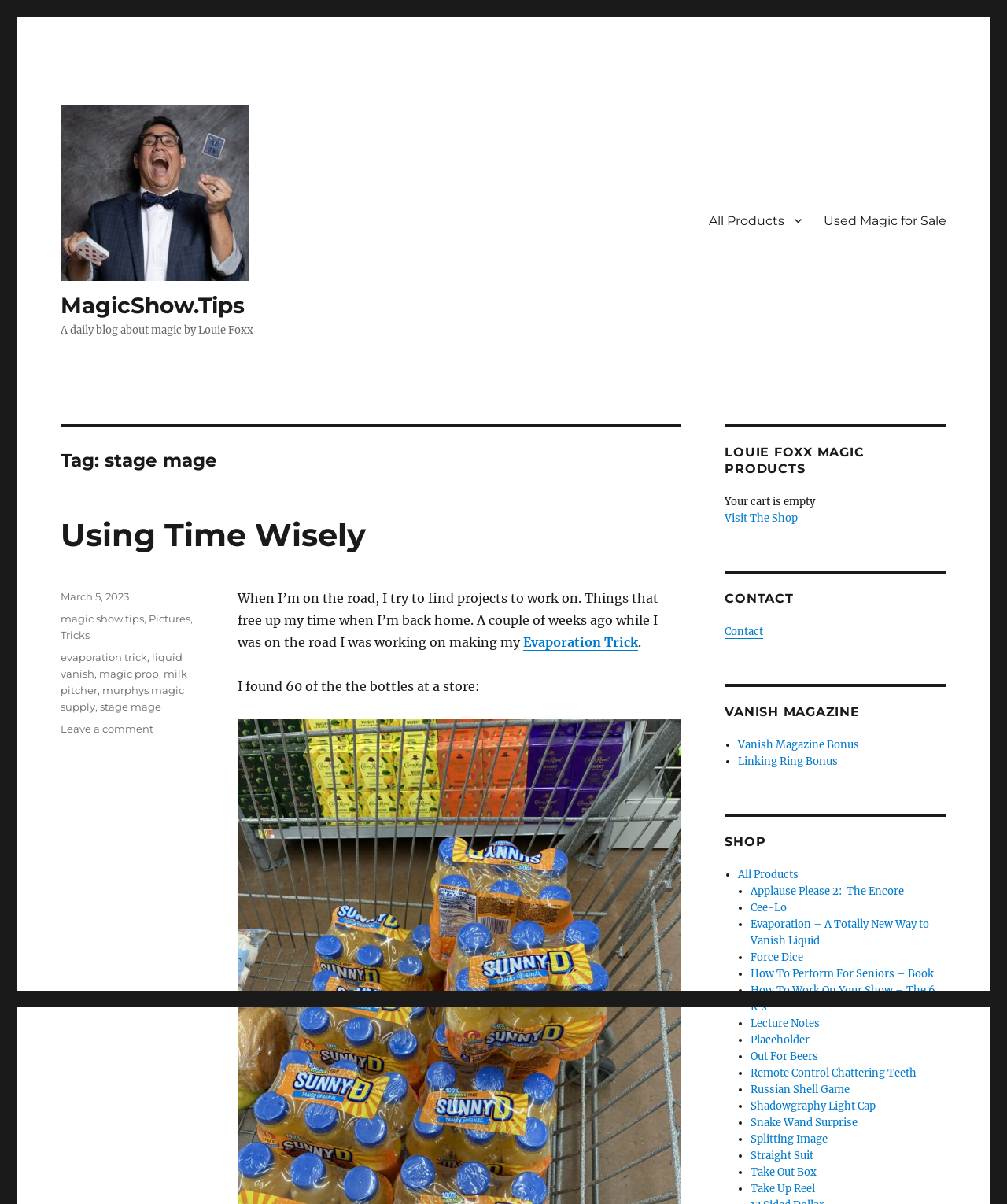What is the category of the latest article?
Using the picture, provide a one-word or short phrase answer.

magic show tips